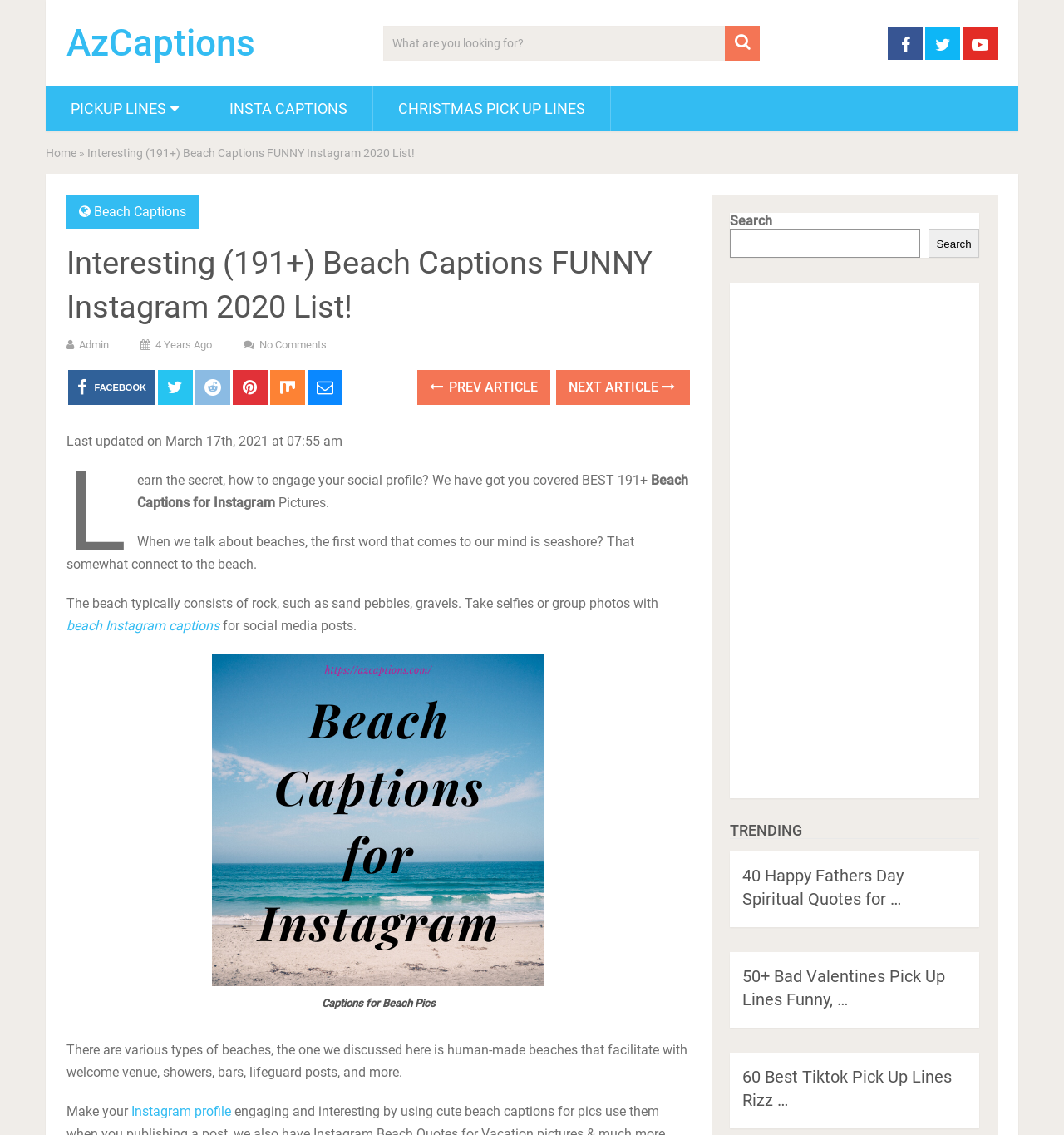Please identify the bounding box coordinates for the region that you need to click to follow this instruction: "Read the article about beach Instagram captions".

[0.062, 0.544, 0.206, 0.558]